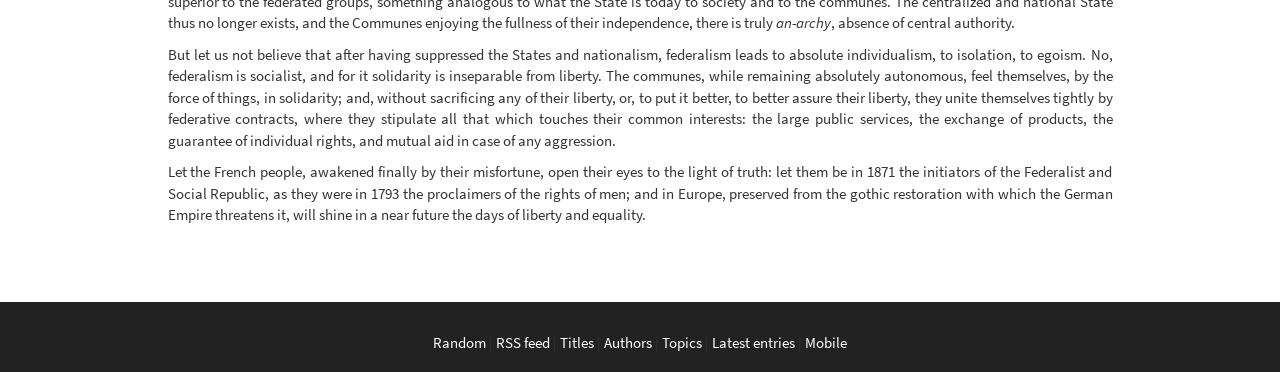What is the last sentence of the text?
Using the image as a reference, answer with just one word or a short phrase.

will shine in a near future the days of liberty and equality.